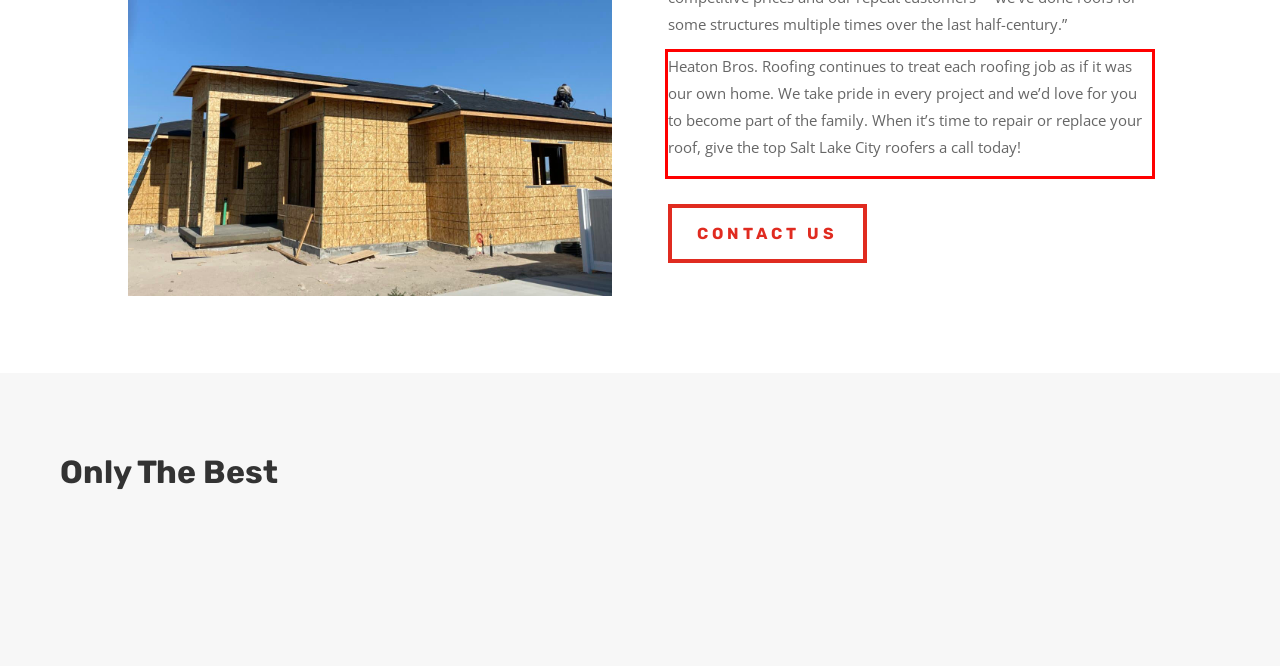Given a screenshot of a webpage containing a red rectangle bounding box, extract and provide the text content found within the red bounding box.

Heaton Bros. Roofing continues to treat each roofing job as if it was our own home. We take pride in every project and we’d love for you to become part of the family. When it’s time to repair or replace your roof, give the top Salt Lake City roofers a call today!